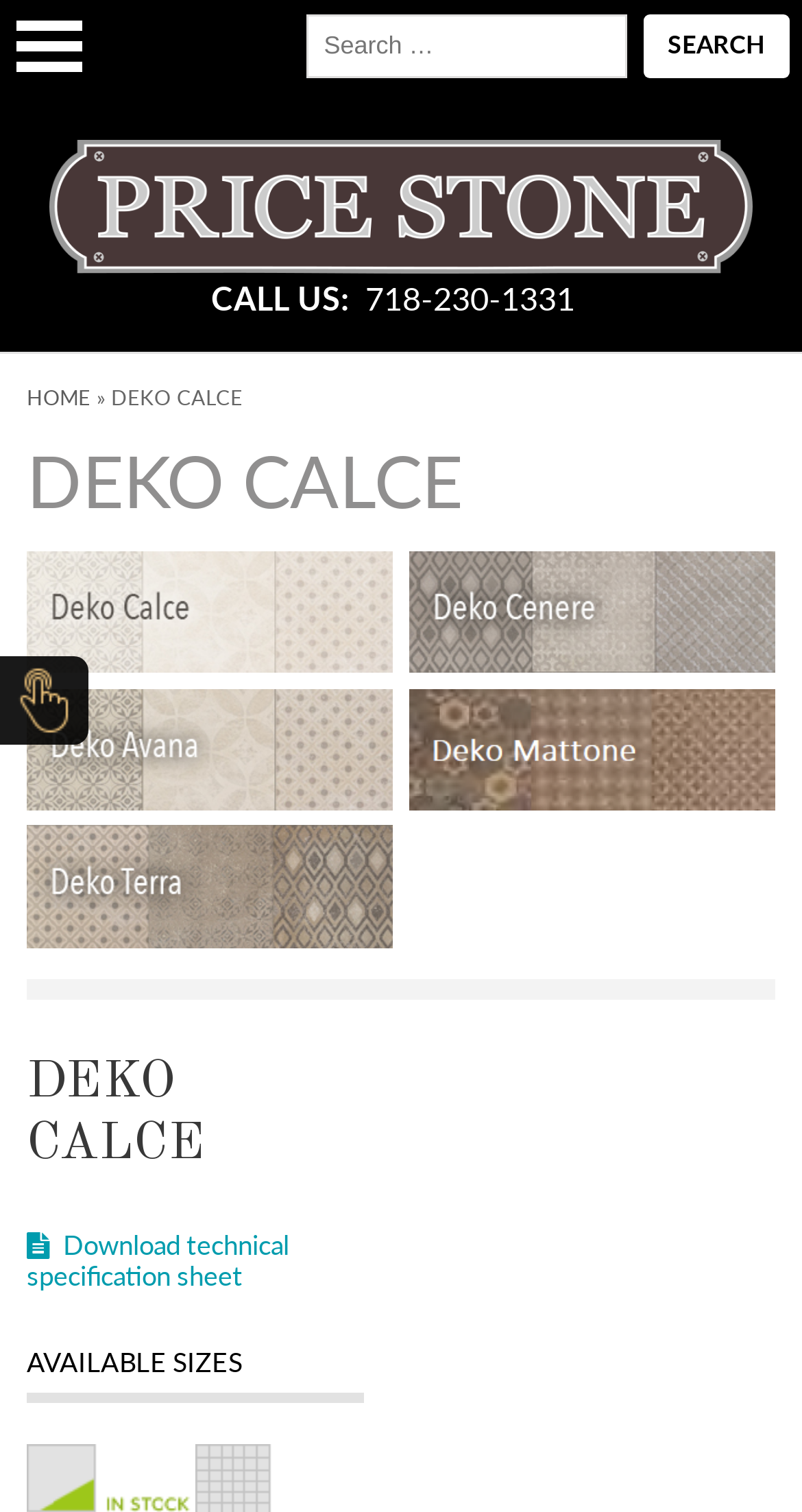Specify the bounding box coordinates of the area that needs to be clicked to achieve the following instruction: "Open the menu".

[0.0, 0.0, 0.123, 0.061]